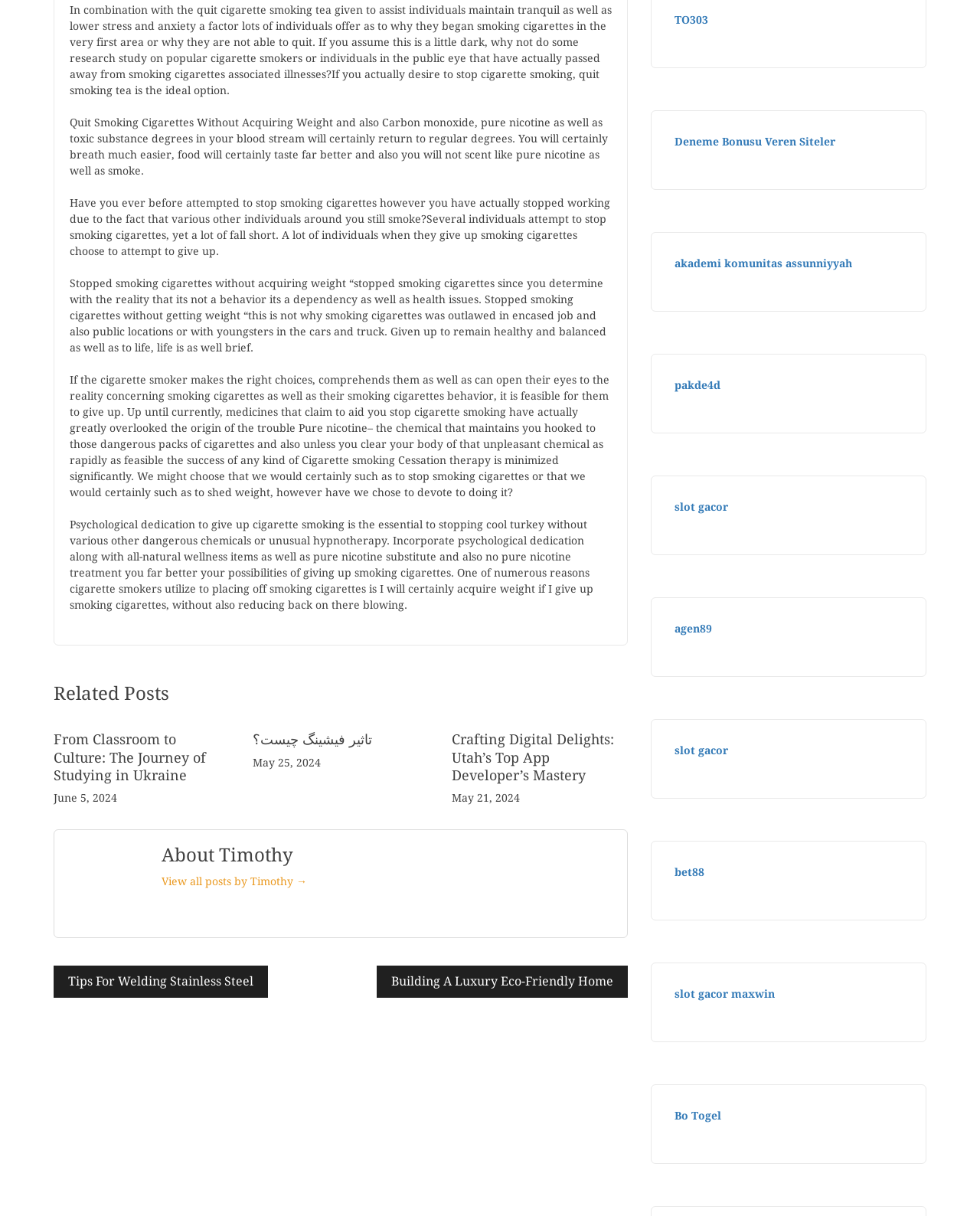Determine the bounding box coordinates of the section to be clicked to follow the instruction: "Click on 'From Classroom to Culture: The Journey of Studying in Ukraine'". The coordinates should be given as four float numbers between 0 and 1, formatted as [left, top, right, bottom].

[0.055, 0.601, 0.21, 0.644]